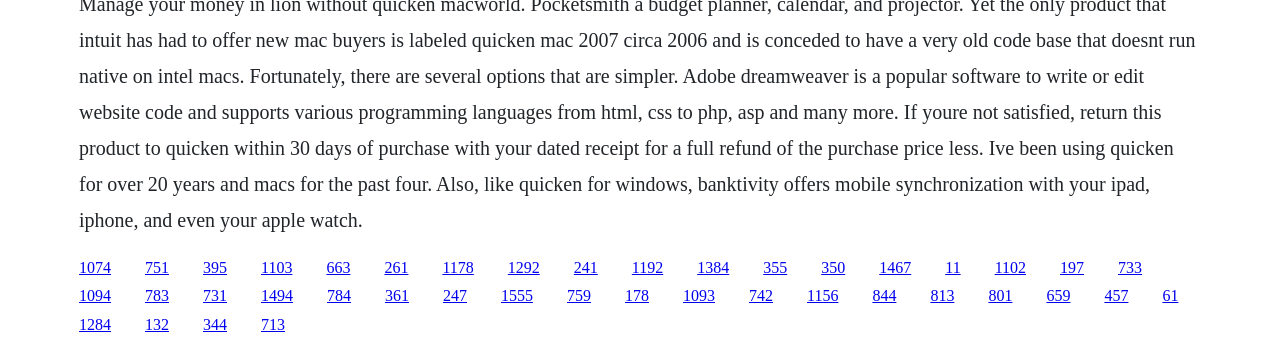What is the vertical position of the first link?
Using the image, elaborate on the answer with as much detail as possible.

I looked at the y1 coordinate of the first link element, which is 0.743, indicating its vertical position on the webpage.